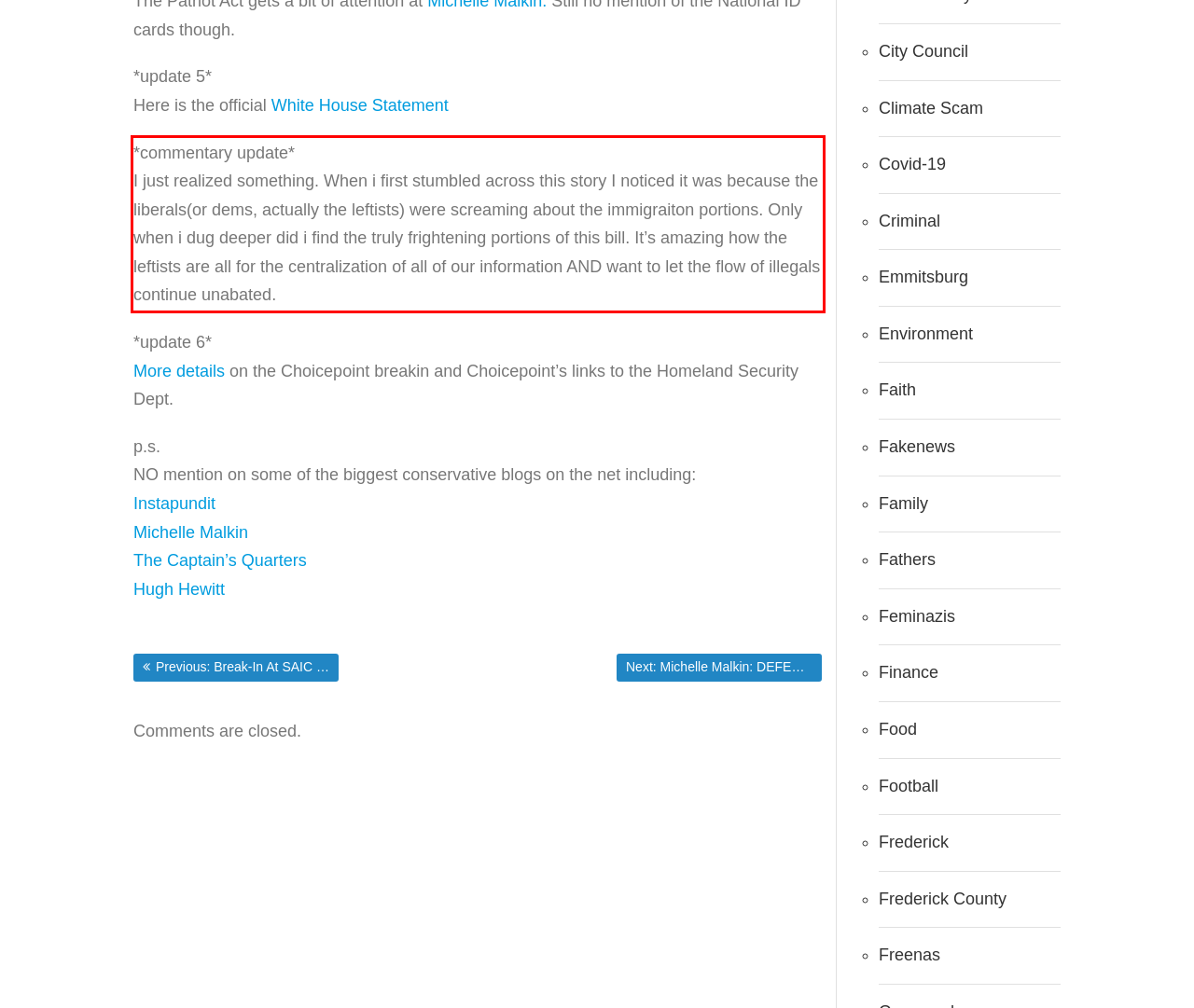In the screenshot of the webpage, find the red bounding box and perform OCR to obtain the text content restricted within this red bounding box.

*commentary update* I just realized something. When i first stumbled across this story I noticed it was because the liberals(or dems, actually the leftists) were screaming about the immigraiton portions. Only when i dug deeper did i find the truly frightening portions of this bill. It’s amazing how the leftists are all for the centralization of all of our information AND want to let the flow of illegals continue unabated.